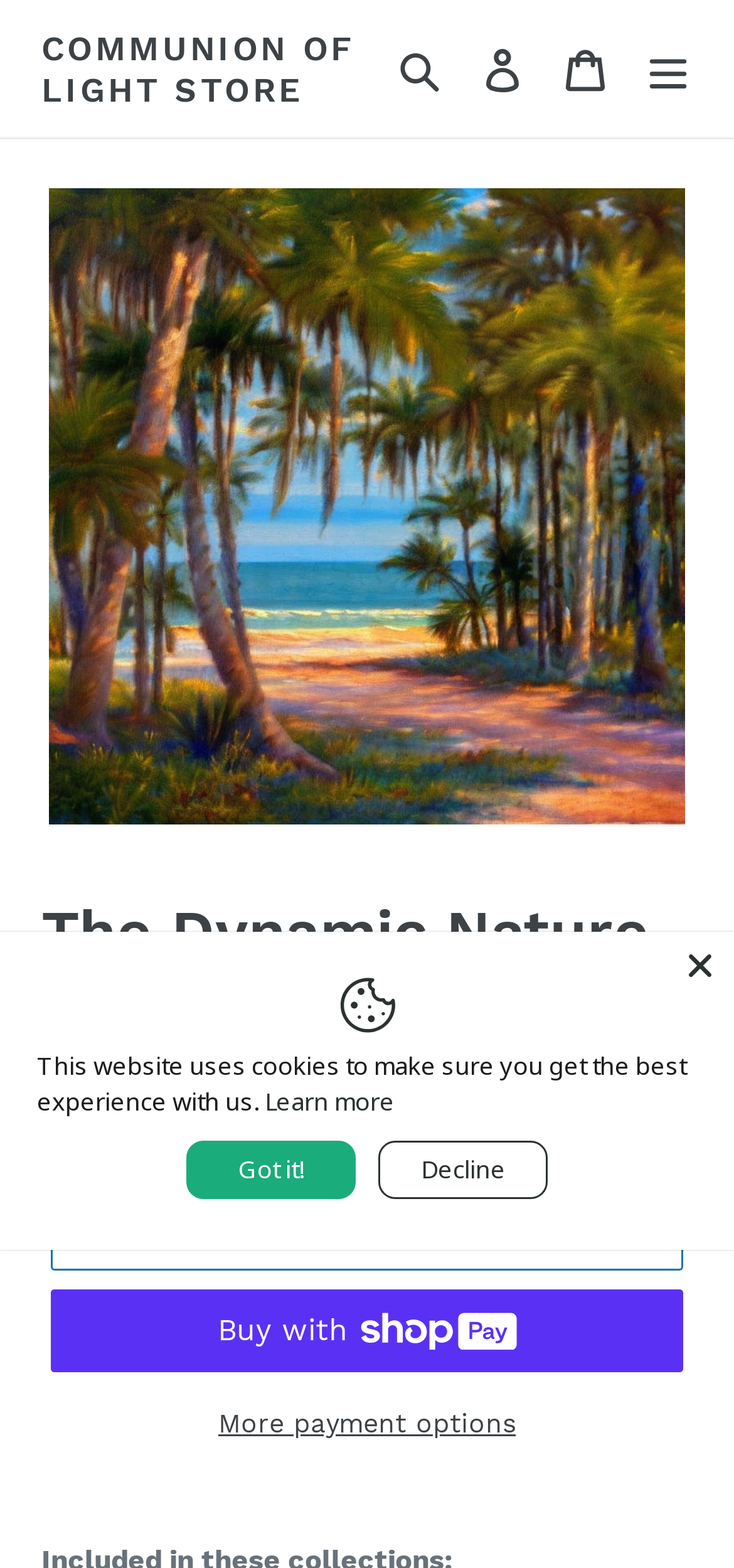How many buttons are there in the product description section?
Please give a detailed and elaborate explanation in response to the question.

I counted the number of buttons in the product description section by looking at the elements below the product image. I saw four buttons: 'ADD TO CART', 'Buy now with ShopPay', 'More payment options', and a search button.